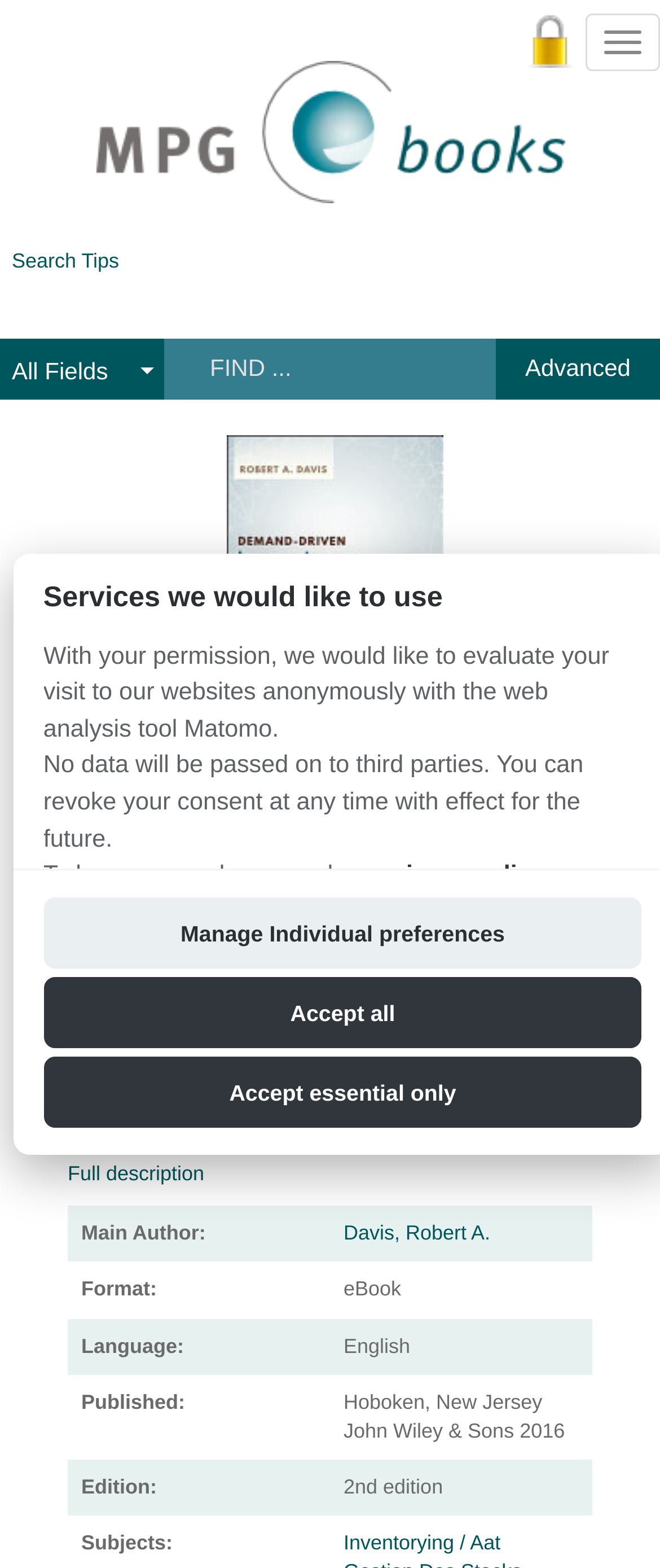Identify the bounding box coordinates of the part that should be clicked to carry out this instruction: "Search for a term".

[0.287, 0.216, 0.706, 0.253]